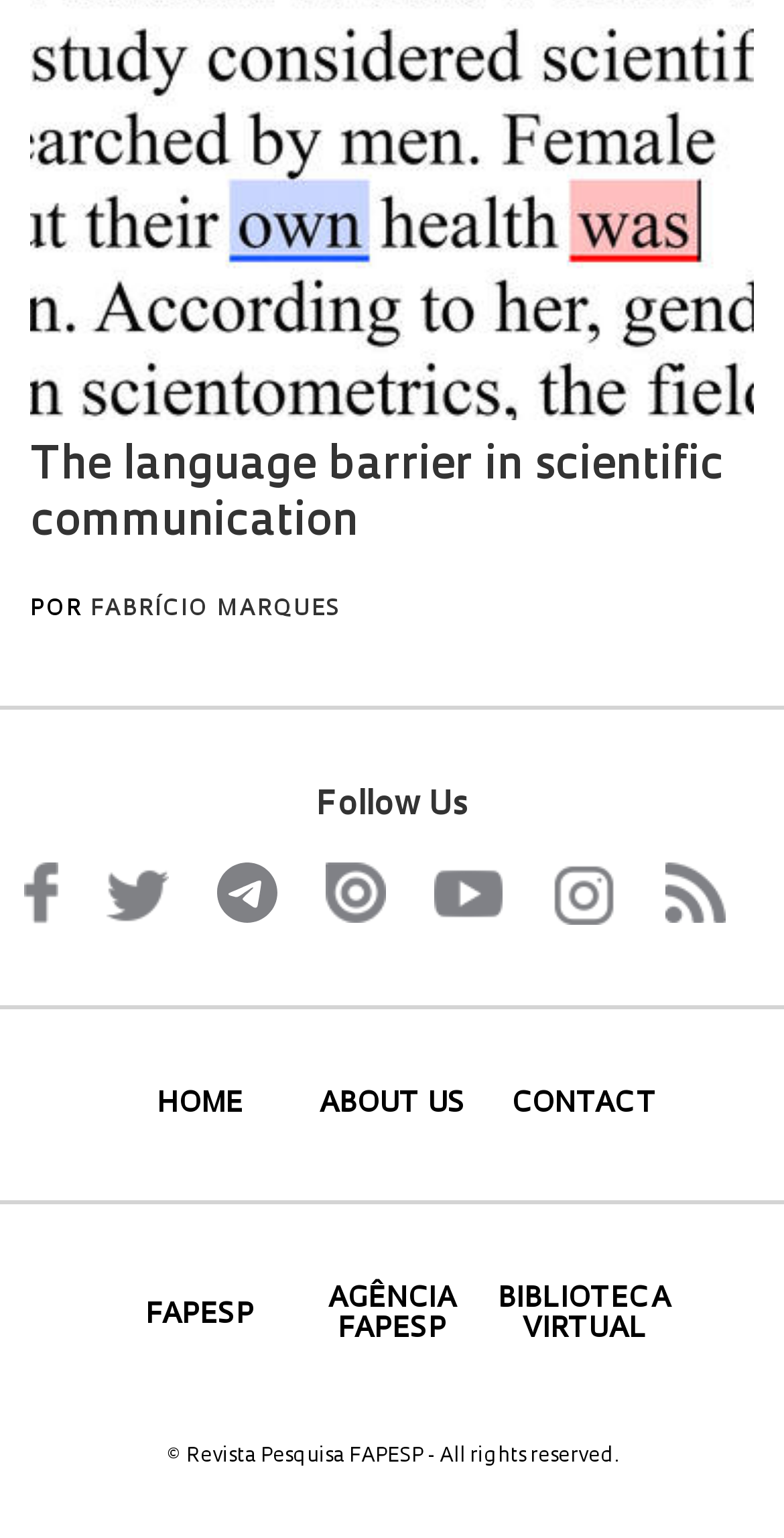Based on the element description: "Biblioteca Virtual", identify the bounding box coordinates for this UI element. The coordinates must be four float numbers between 0 and 1, listed as [left, top, right, bottom].

[0.625, 0.836, 0.865, 0.875]